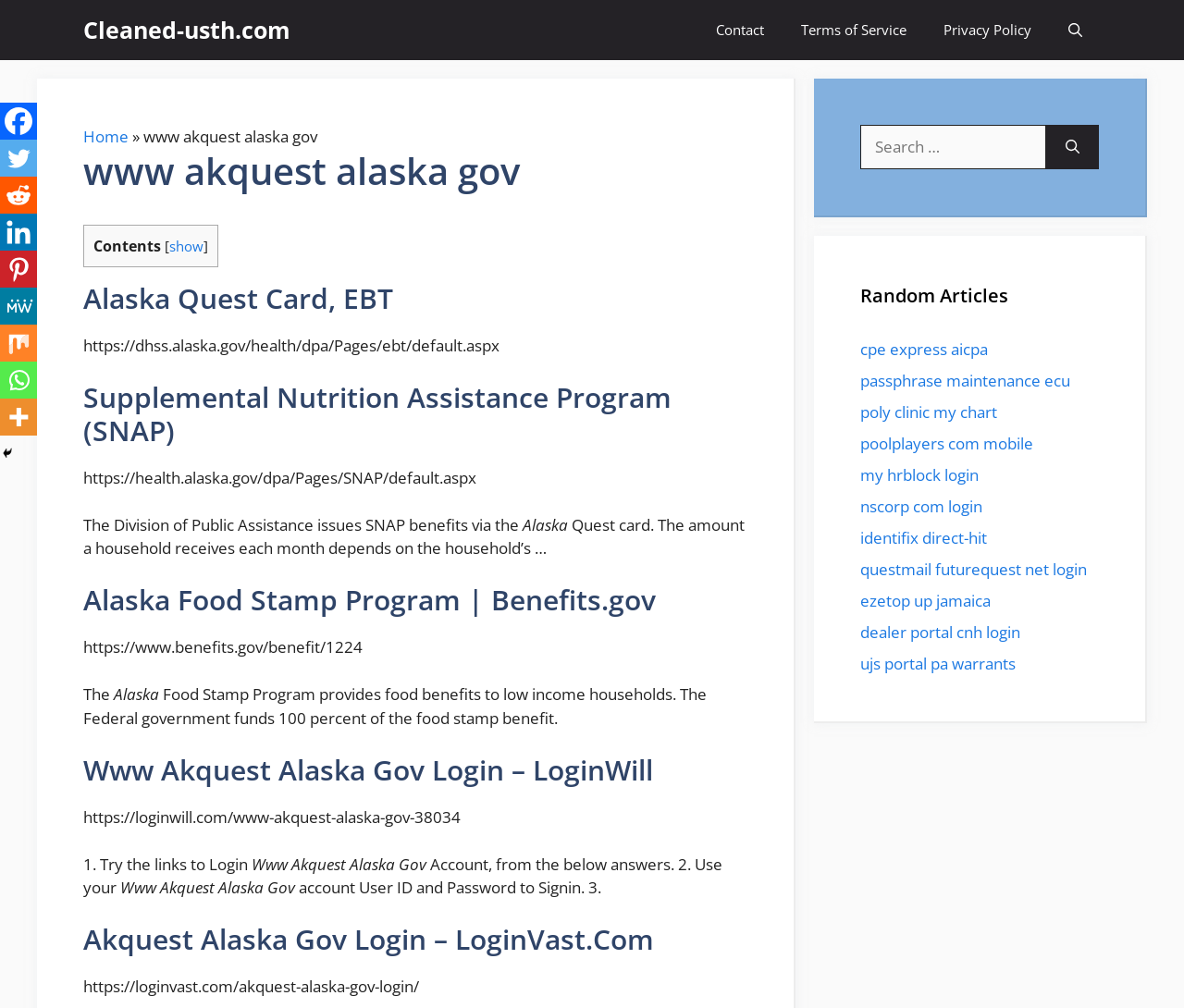Identify the bounding box coordinates for the UI element described as follows: "poly clinic my chart". Ensure the coordinates are four float numbers between 0 and 1, formatted as [left, top, right, bottom].

[0.727, 0.398, 0.842, 0.419]